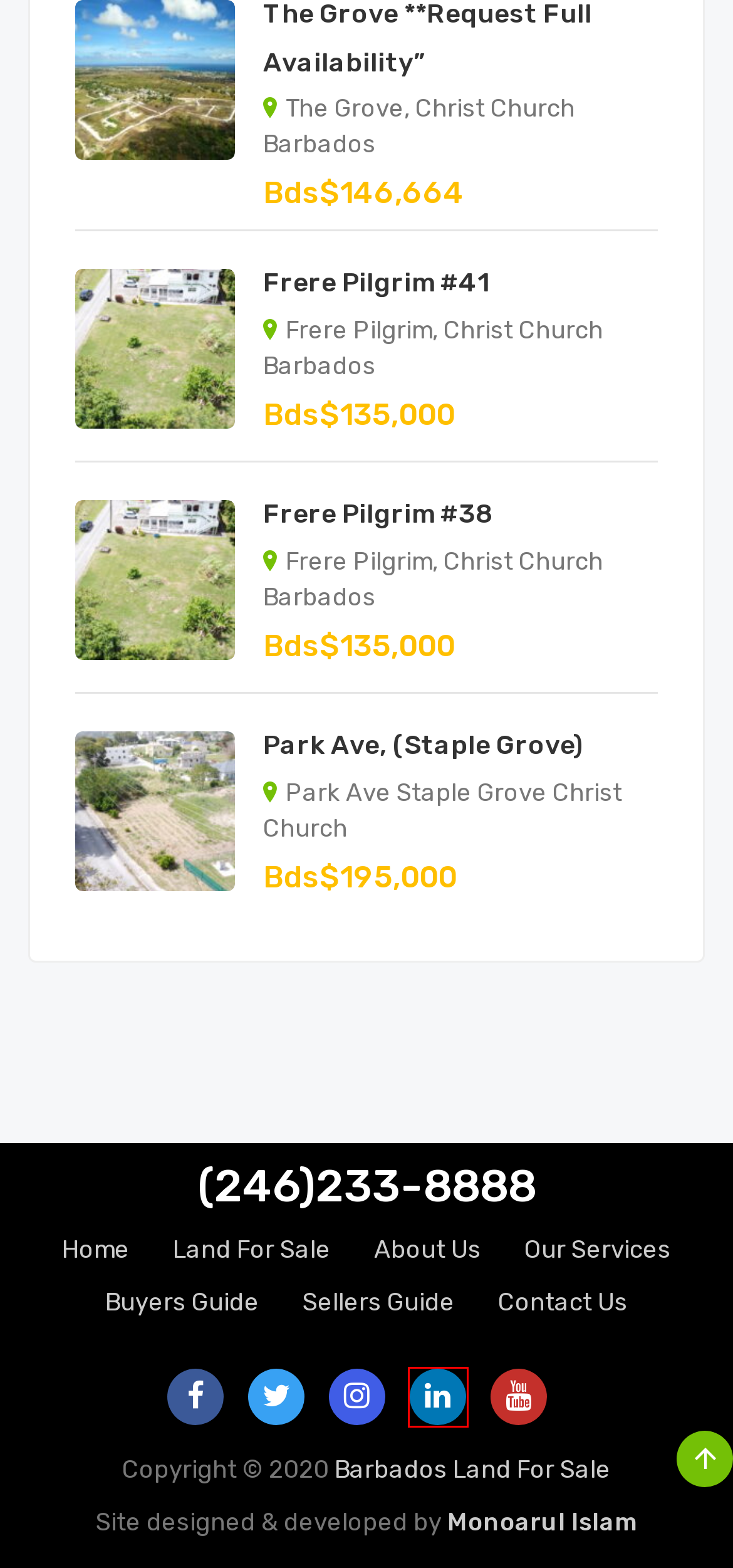Observe the webpage screenshot and focus on the red bounding box surrounding a UI element. Choose the most appropriate webpage description that corresponds to the new webpage after clicking the element in the bounding box. Here are the candidates:
A. Maynards (Sunset Heights) - Barbados Land For Sale
B. Sellers Guide - Barbados Land For Sale
C. Heron Mill Estate #28 - Barbados Land For Sale
D. Is Buying Land a Good Investment? - Barbados Land For Sale
E. Cherita Shares Her Olympic Pain to Lift Others - Barbados Land For Sale
F. Heron Mill Estate #27 - Barbados Land For Sale
G. Coral Cliffs #42 - Bottom Bay - Barbados Land For Sale
H. Ebenezer - Barbados Land For Sale

A